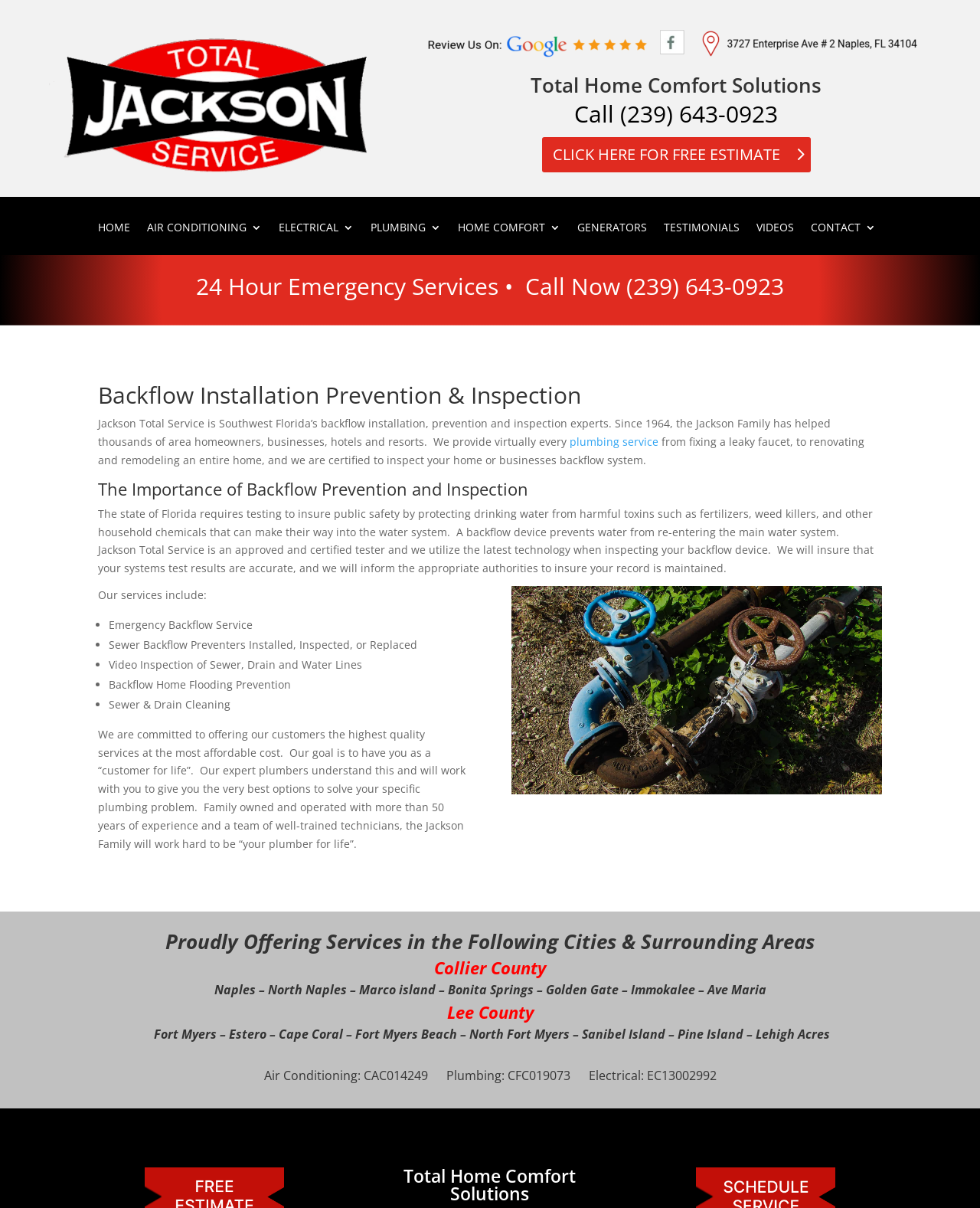Provide a short answer to the following question with just one word or phrase: What is the purpose of a backflow device?

Prevents water from re-entering the main water system